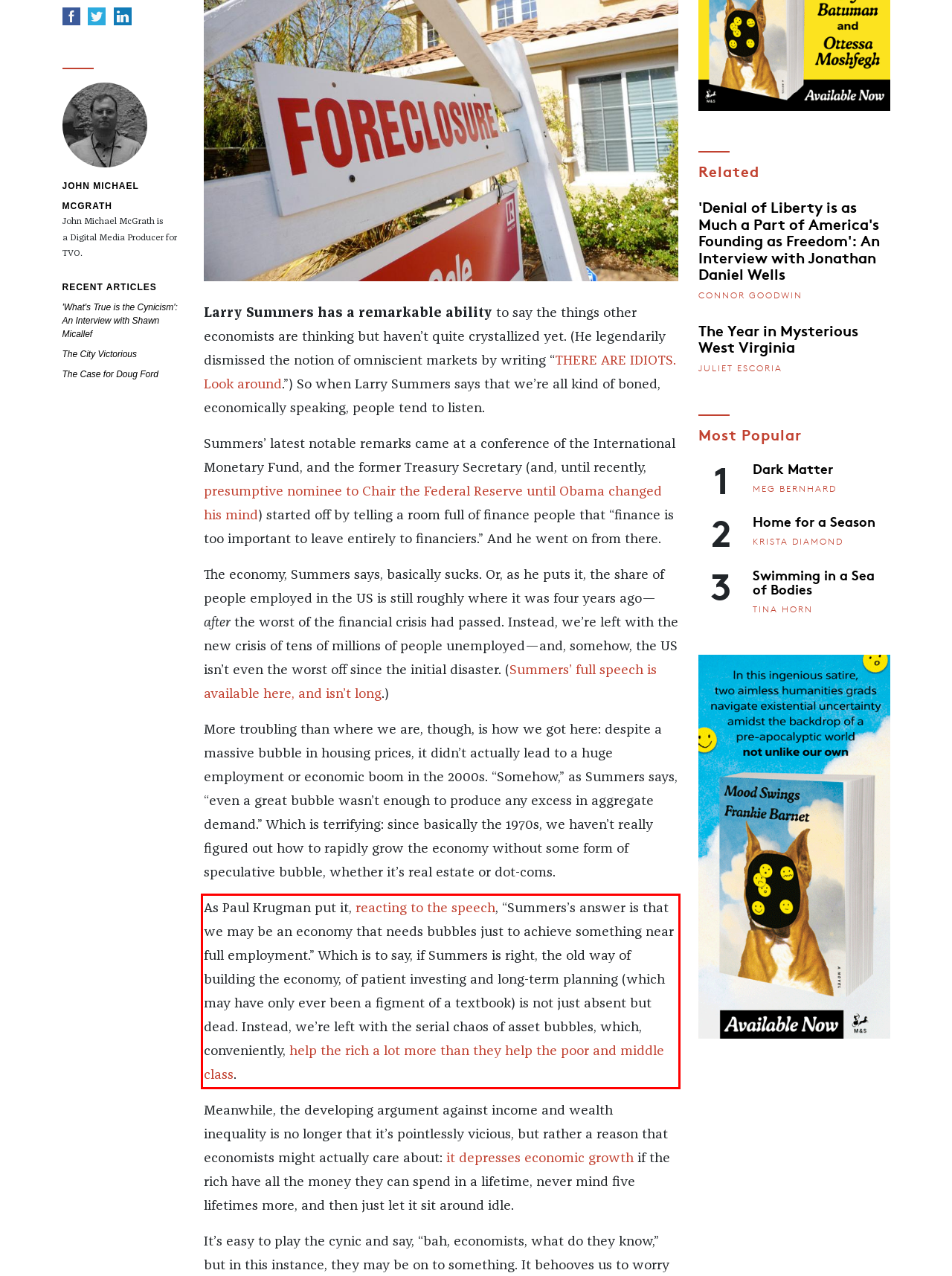View the screenshot of the webpage and identify the UI element surrounded by a red bounding box. Extract the text contained within this red bounding box.

As Paul Krugman put it, reacting to the speech, “Summers’s answer is that we may be an economy that needs bubbles just to achieve something near full employment.” Which is to say, if Summers is right, the old way of building the economy, of patient investing and long-term planning (which may have only ever been a figment of a textbook) is not just absent but dead. Instead, we’re left with the serial chaos of asset bubbles, which, conveniently, help the rich a lot more than they help the poor and middle class.